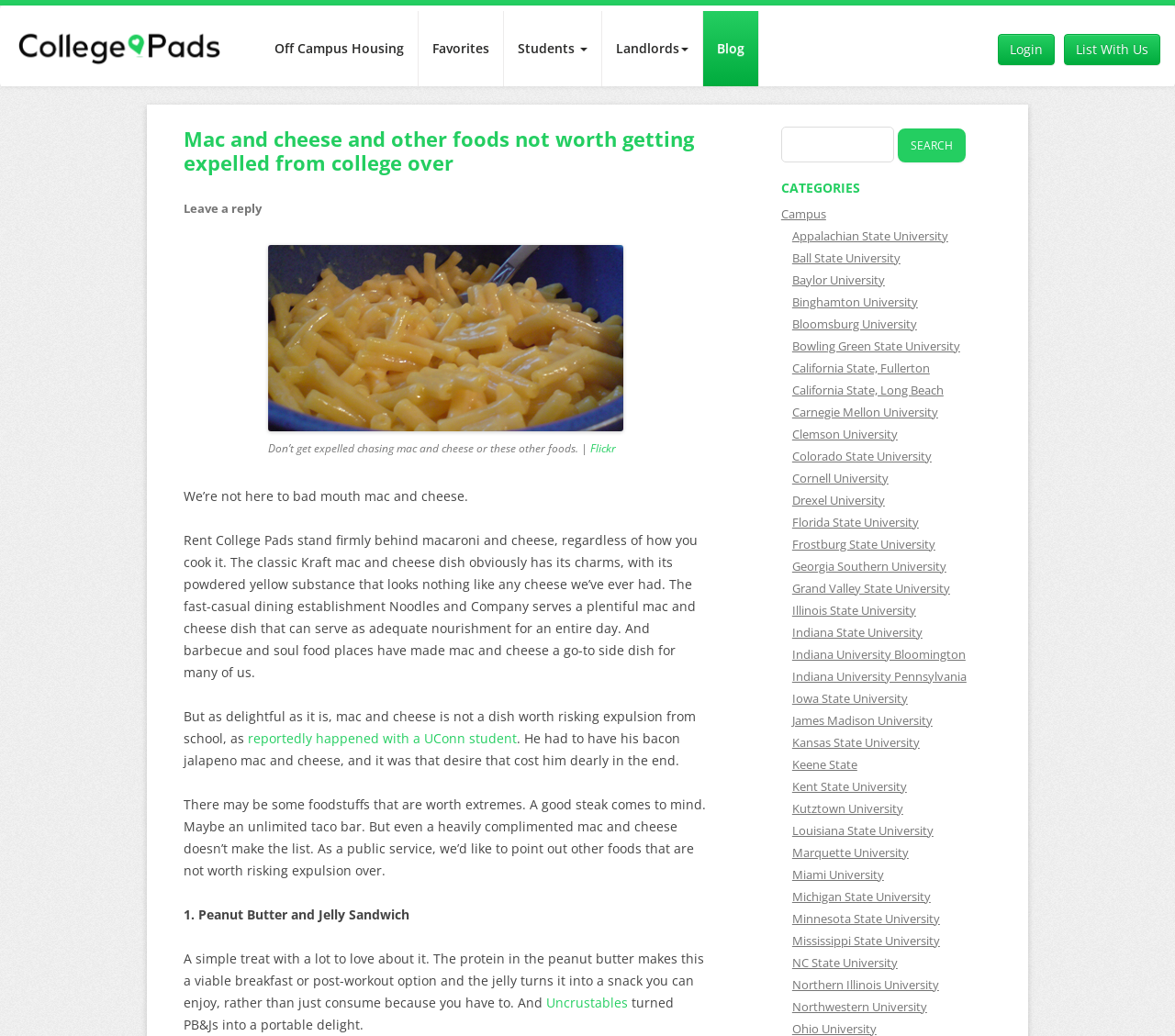What is the name of the image described by the caption 'expelled mac and cheese'?
Please respond to the question with a detailed and well-explained answer.

The image is described by the caption 'expelled mac and cheese', which indicates that the image is related to the topic of mac and cheese. The image is also accompanied by a link to 'Flickr', suggesting that it may be a photo from Flickr.